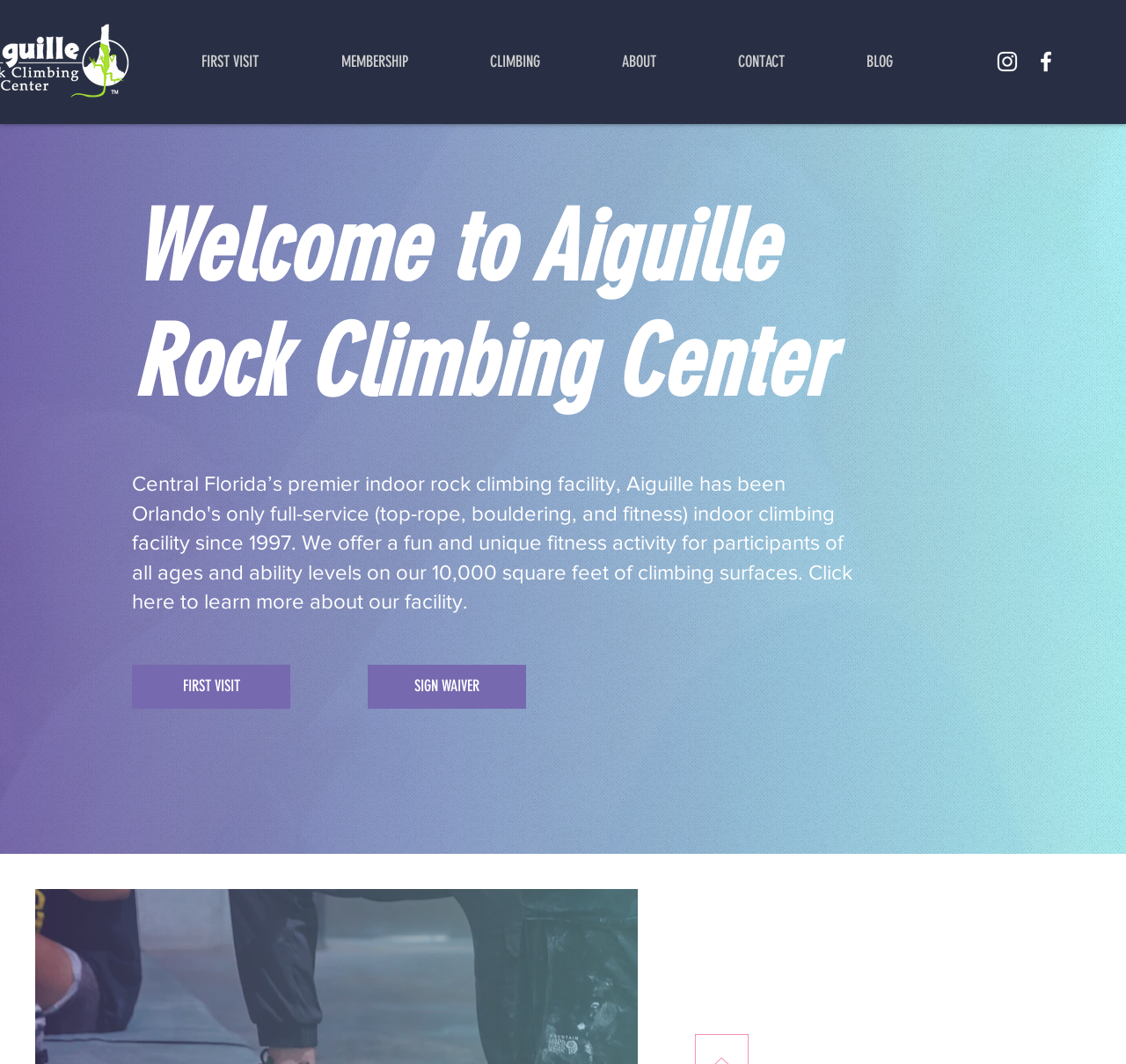Identify the bounding box coordinates of the area that should be clicked in order to complete the given instruction: "Click on FIRST VISIT". The bounding box coordinates should be four float numbers between 0 and 1, i.e., [left, top, right, bottom].

[0.117, 0.025, 0.241, 0.091]